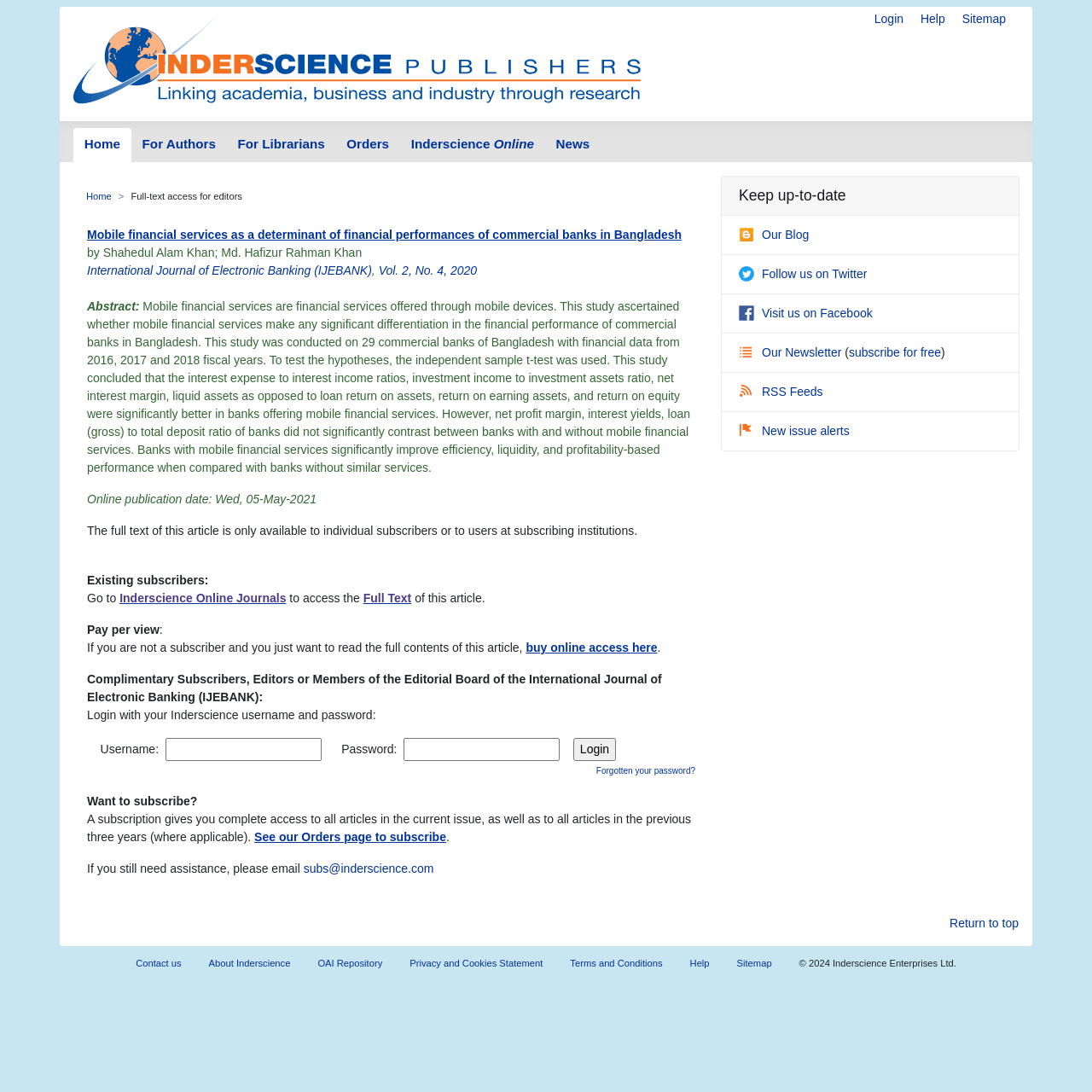Locate the coordinates of the bounding box for the clickable region that fulfills this instruction: "Subscribe to the journal".

[0.233, 0.76, 0.409, 0.772]